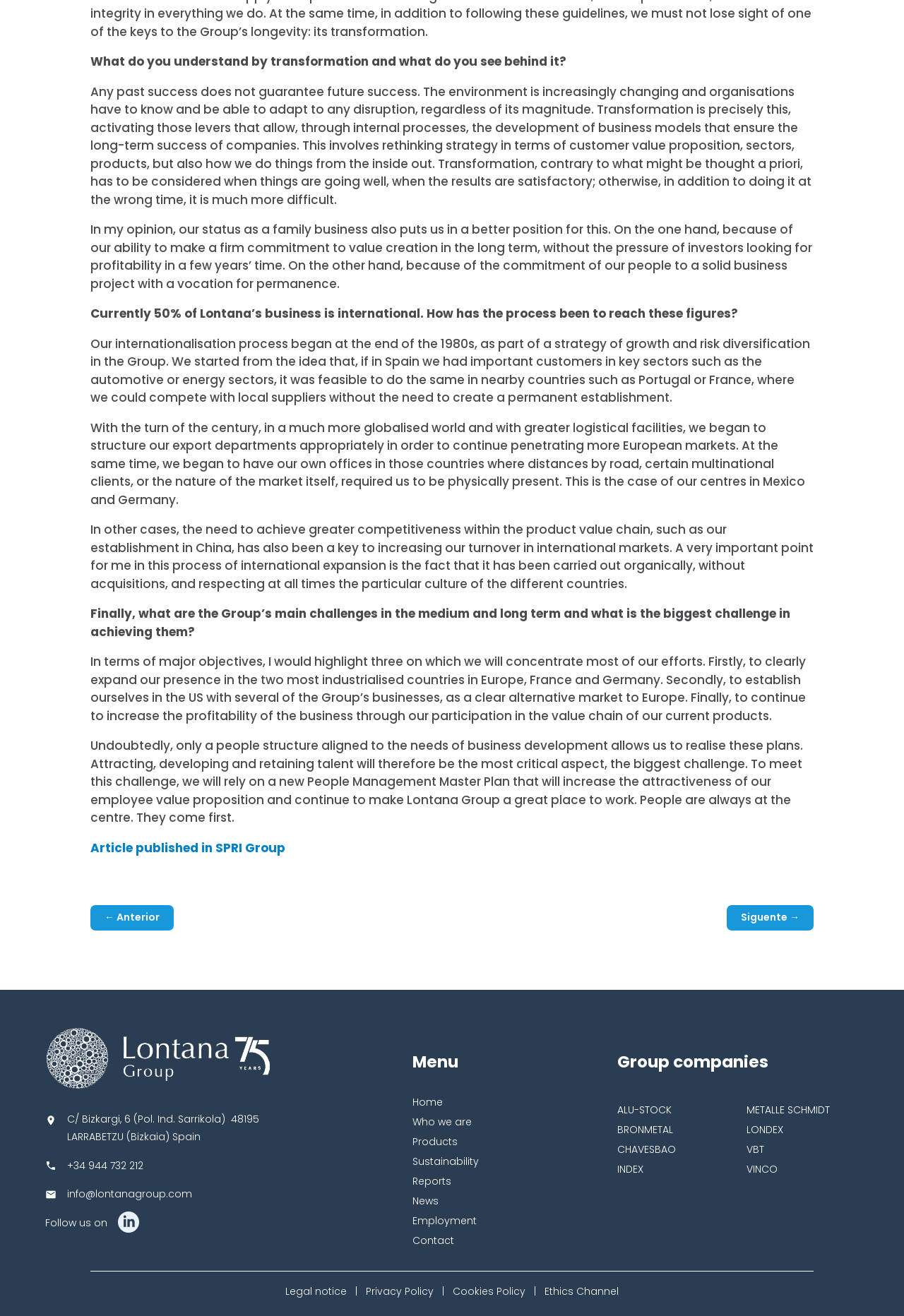Please give the bounding box coordinates of the area that should be clicked to fulfill the following instruction: "Visit the Home page". The coordinates should be in the format of four float numbers from 0 to 1, i.e., [left, top, right, bottom].

[0.456, 0.832, 0.49, 0.843]